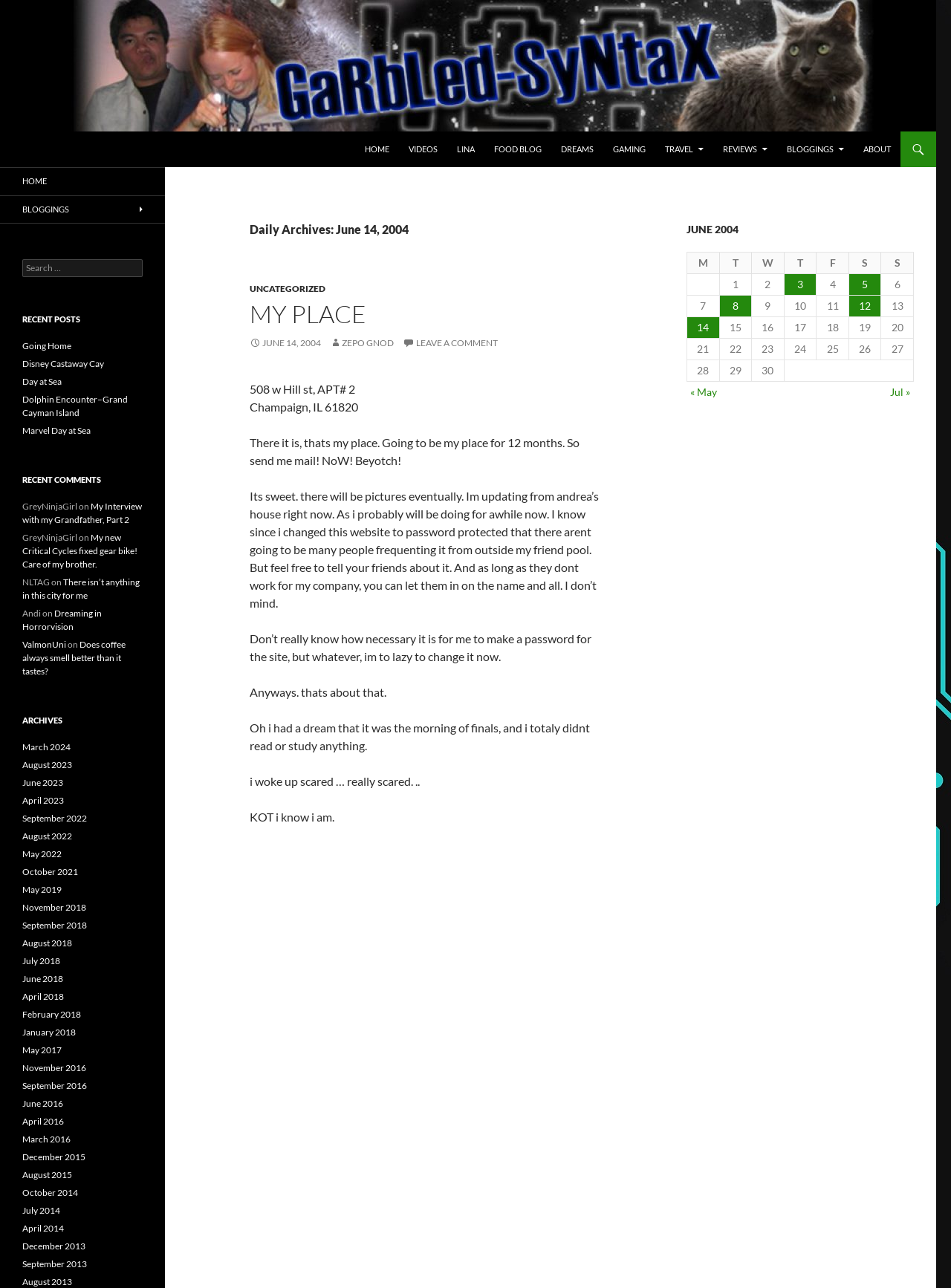Using the details in the image, give a detailed response to the question below:
How long will the author stay at the current place?

I obtained the answer by reading the static text element 'Going to be my place for 12 months.' in the article section, which mentions the duration of the author's stay.